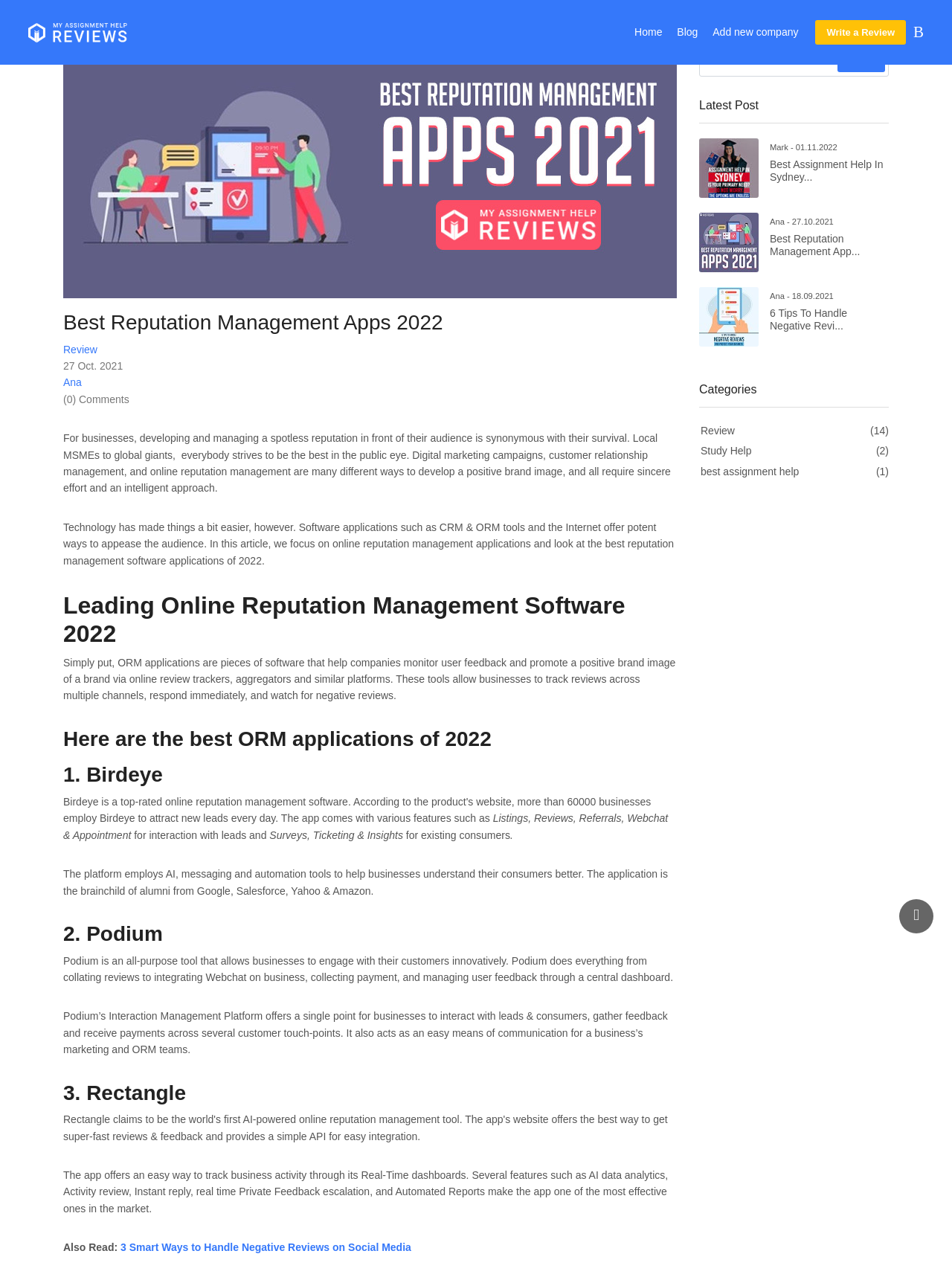Please extract and provide the main headline of the webpage.

Best Reputation Management Apps 2022